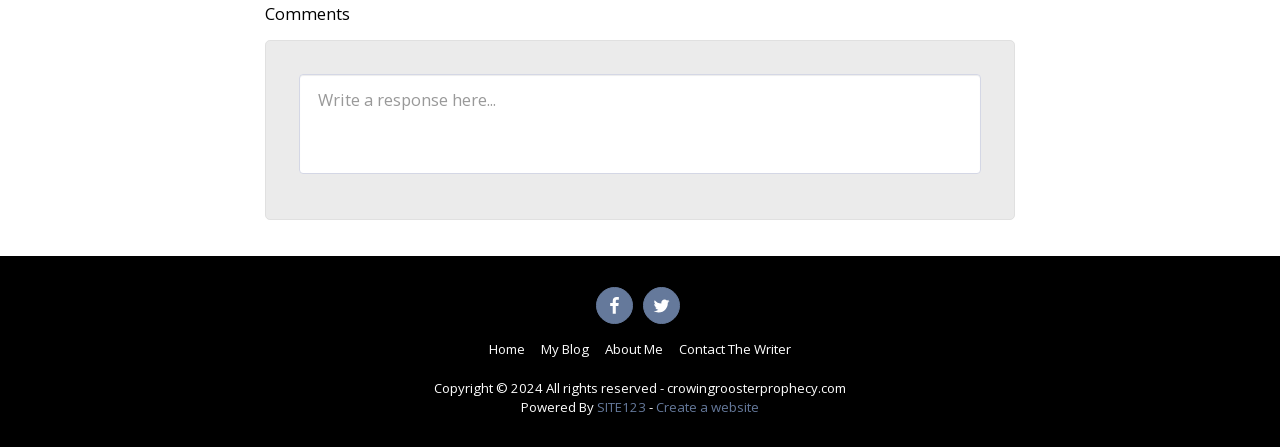Please determine the bounding box coordinates, formatted as (top-left x, top-left y, bottom-right x, bottom-right y), with all values as floating point numbers between 0 and 1. Identify the bounding box of the region described as: Generating a support bundle

None